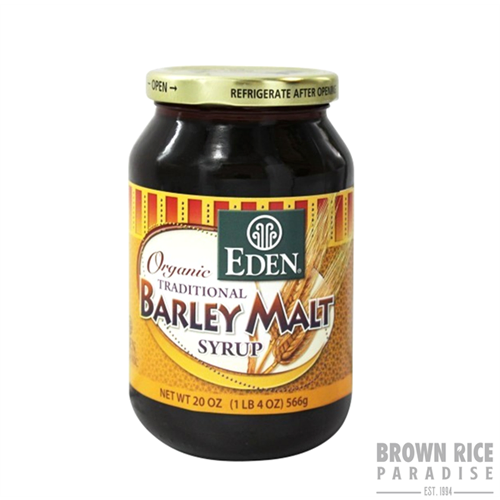What is the price of the syrup?
Using the image, provide a concise answer in one word or a short phrase.

$26.80